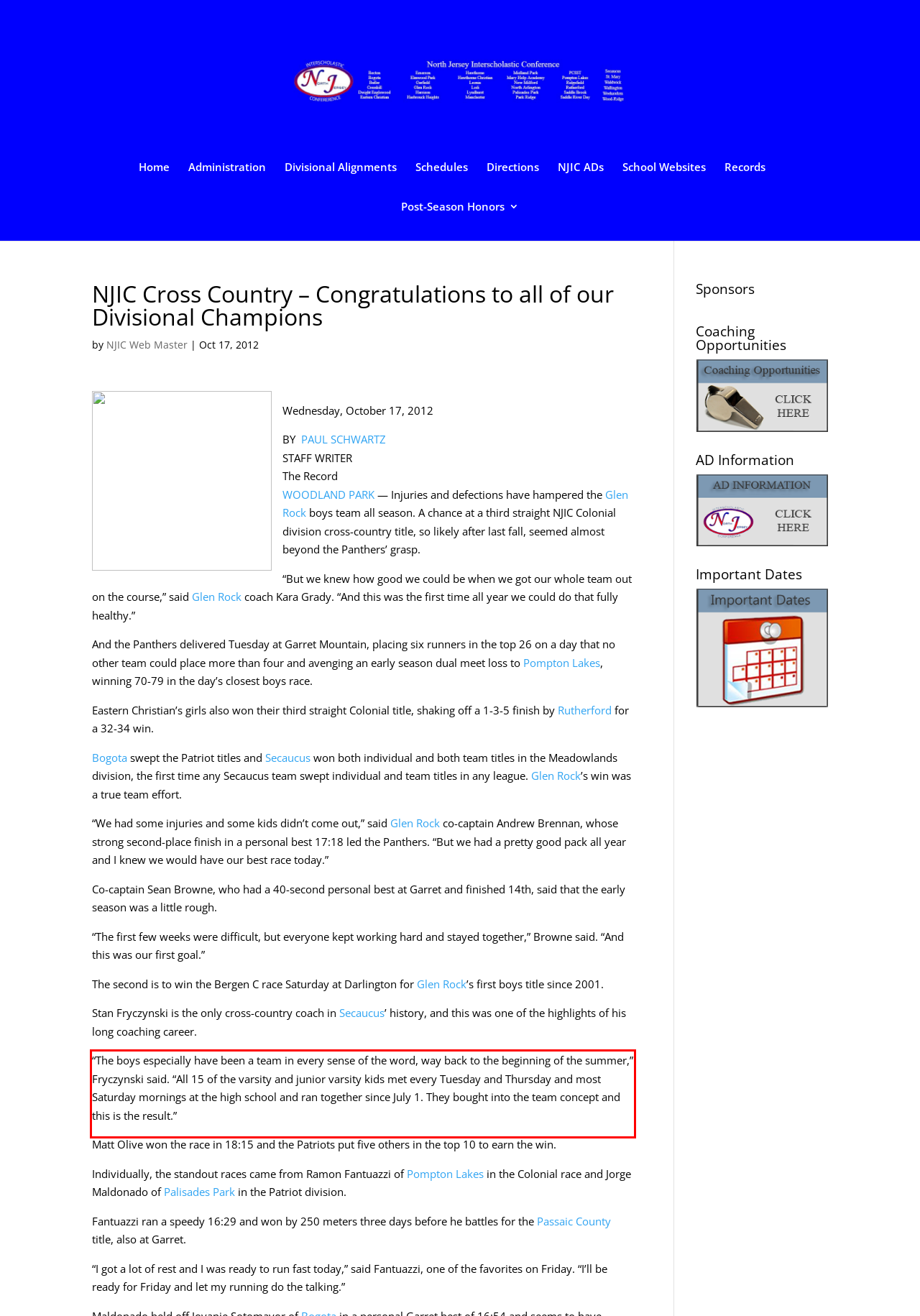The screenshot you have been given contains a UI element surrounded by a red rectangle. Use OCR to read and extract the text inside this red rectangle.

“The boys especially have been a team in every sense of the word, way back to the beginning of the summer,” Fryczynski said. “All 15 of the varsity and junior varsity kids met every Tuesday and Thursday and most Saturday mornings at the high school and ran together since July 1. They bought into the team concept and this is the result.”